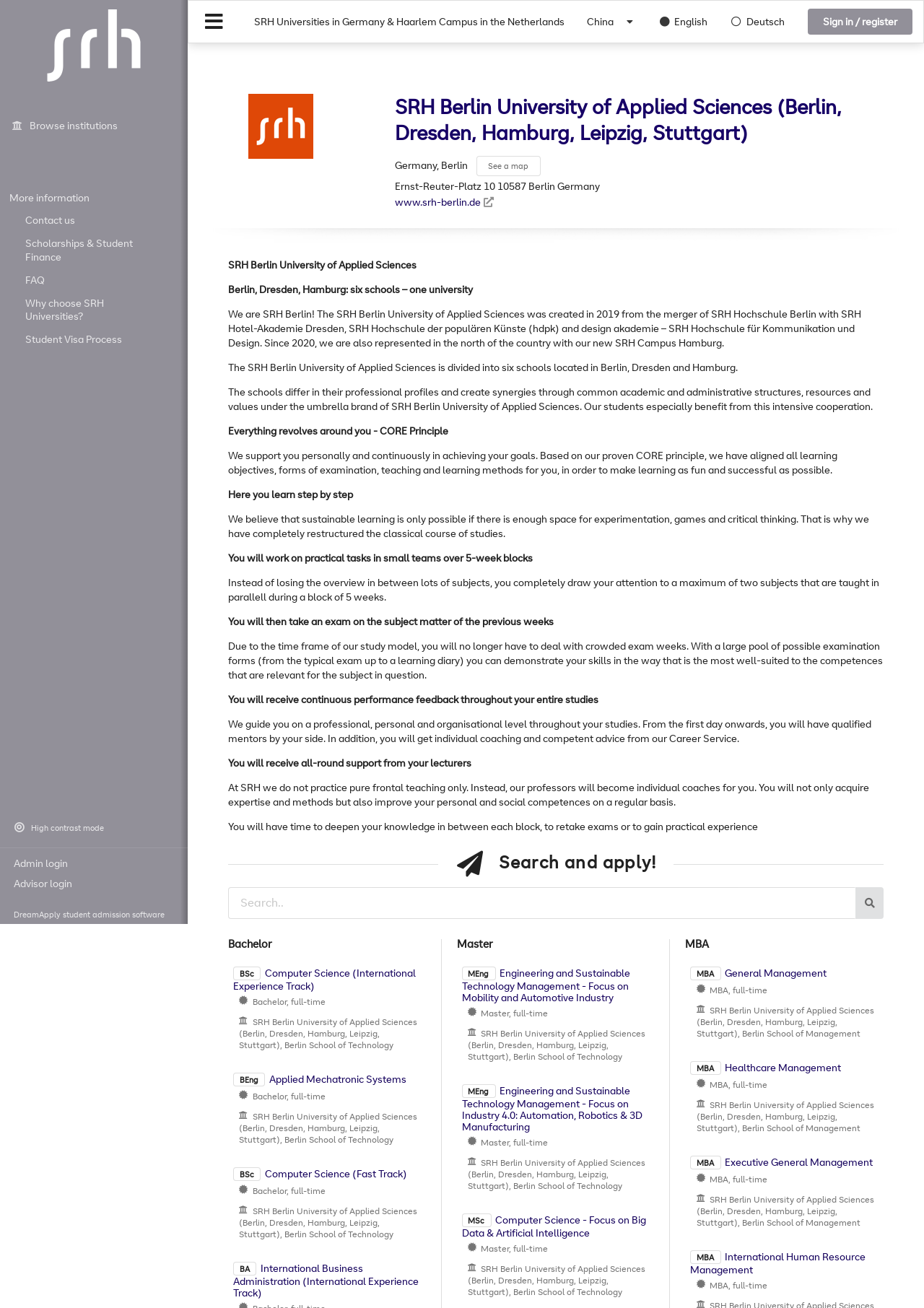Identify the bounding box coordinates of the area you need to click to perform the following instruction: "Toggle sidebar".

[0.206, 0.002, 0.26, 0.031]